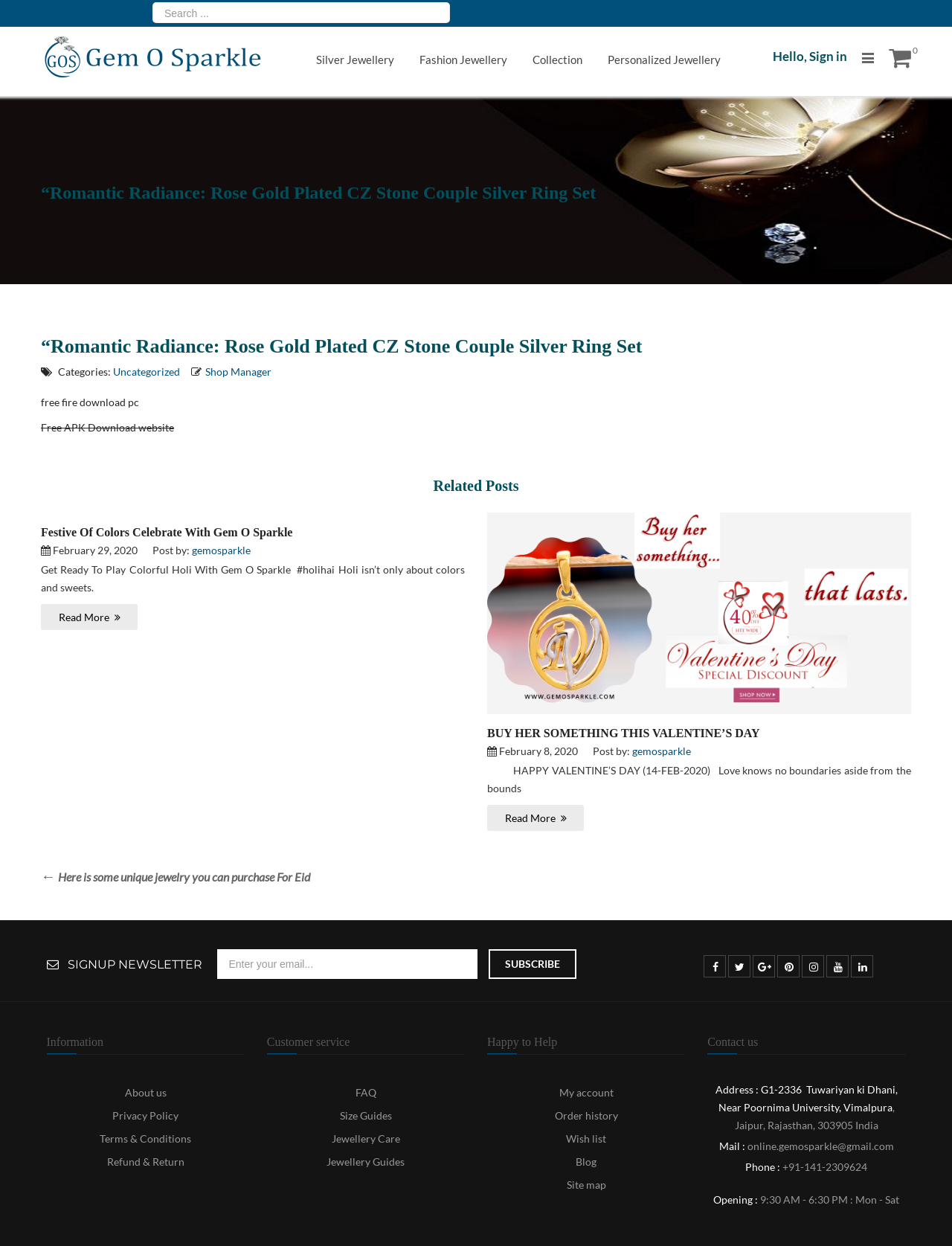How many articles are displayed on the homepage?
Can you provide a detailed and comprehensive answer to the question?

I counted the number of articles on the homepage by looking at the sections with headings and text content. There are three sections with headings 'Festive Of Colors Celebrate With Gem O Sparkle', 'BUY HER SOMETHING THIS VALENTINE’S DAY', and 'Here is some unique jewelry you can purchase For Eid'.